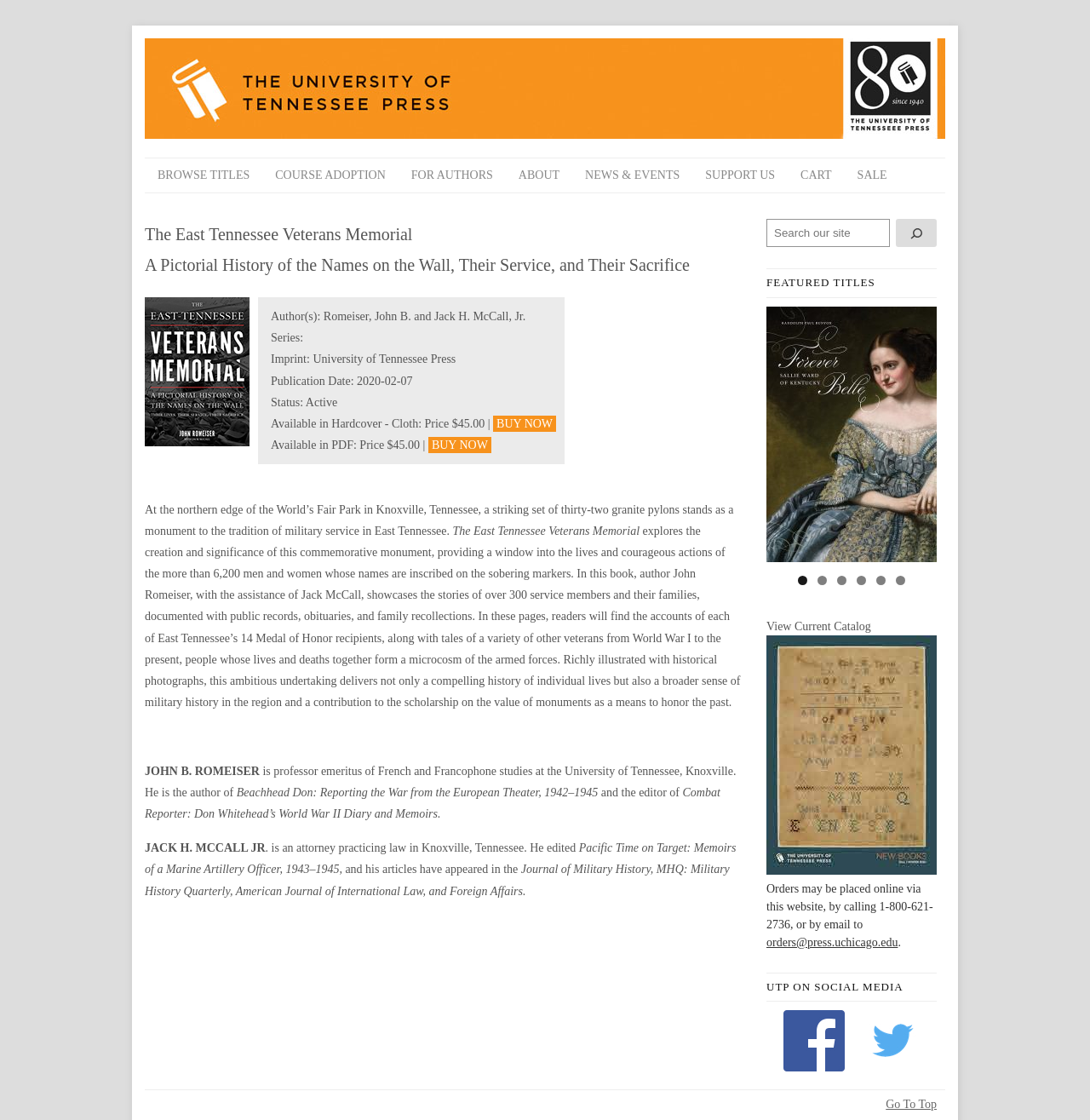From the details in the image, provide a thorough response to the question: What is the name of the university press?

The name of the university press can be found in the link element 'University of Tennessee Press' which is located at the top of the webpage, inside the header element.